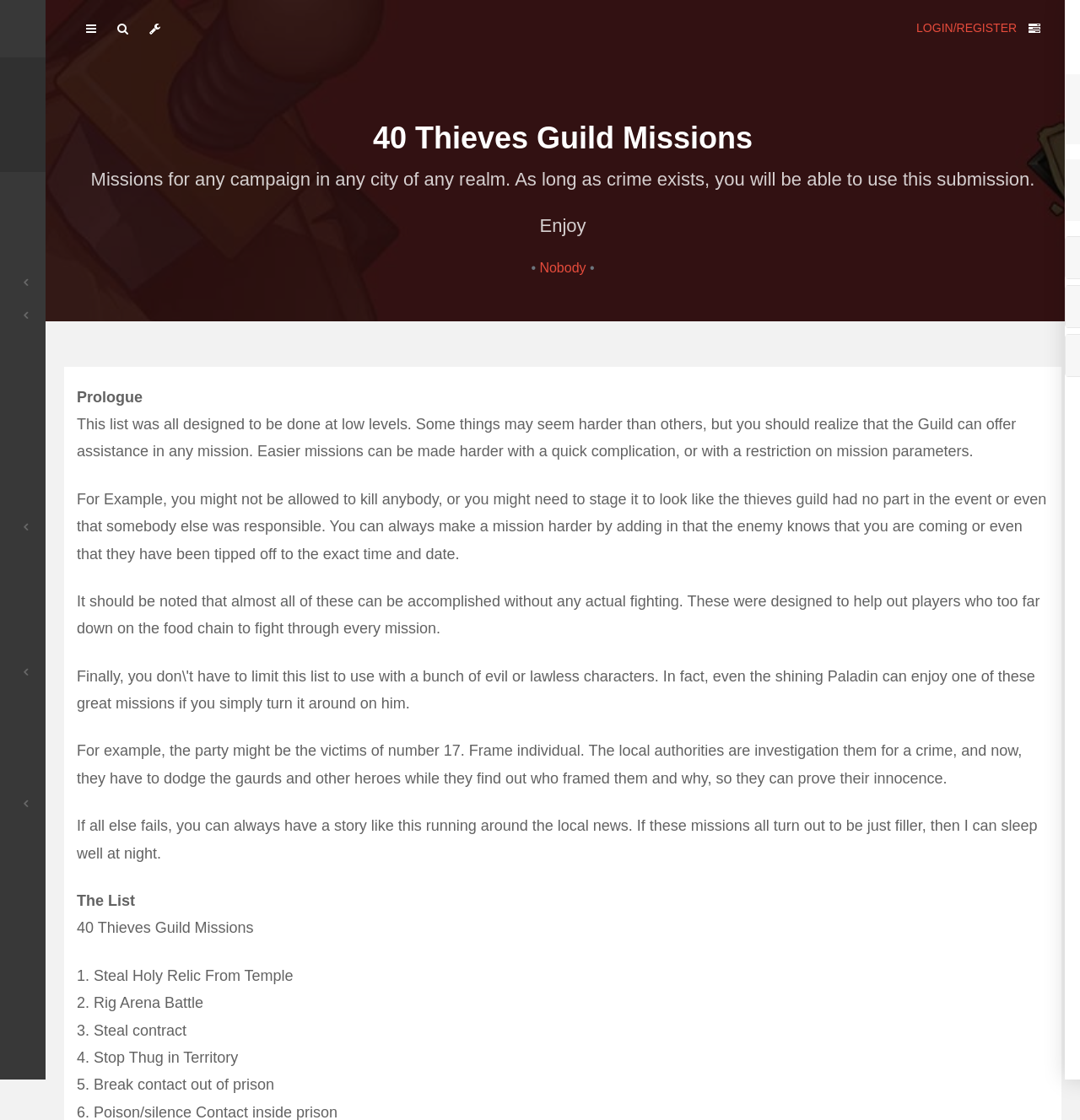What is the principal heading displayed on the webpage?

40 Thieves Guild Missions